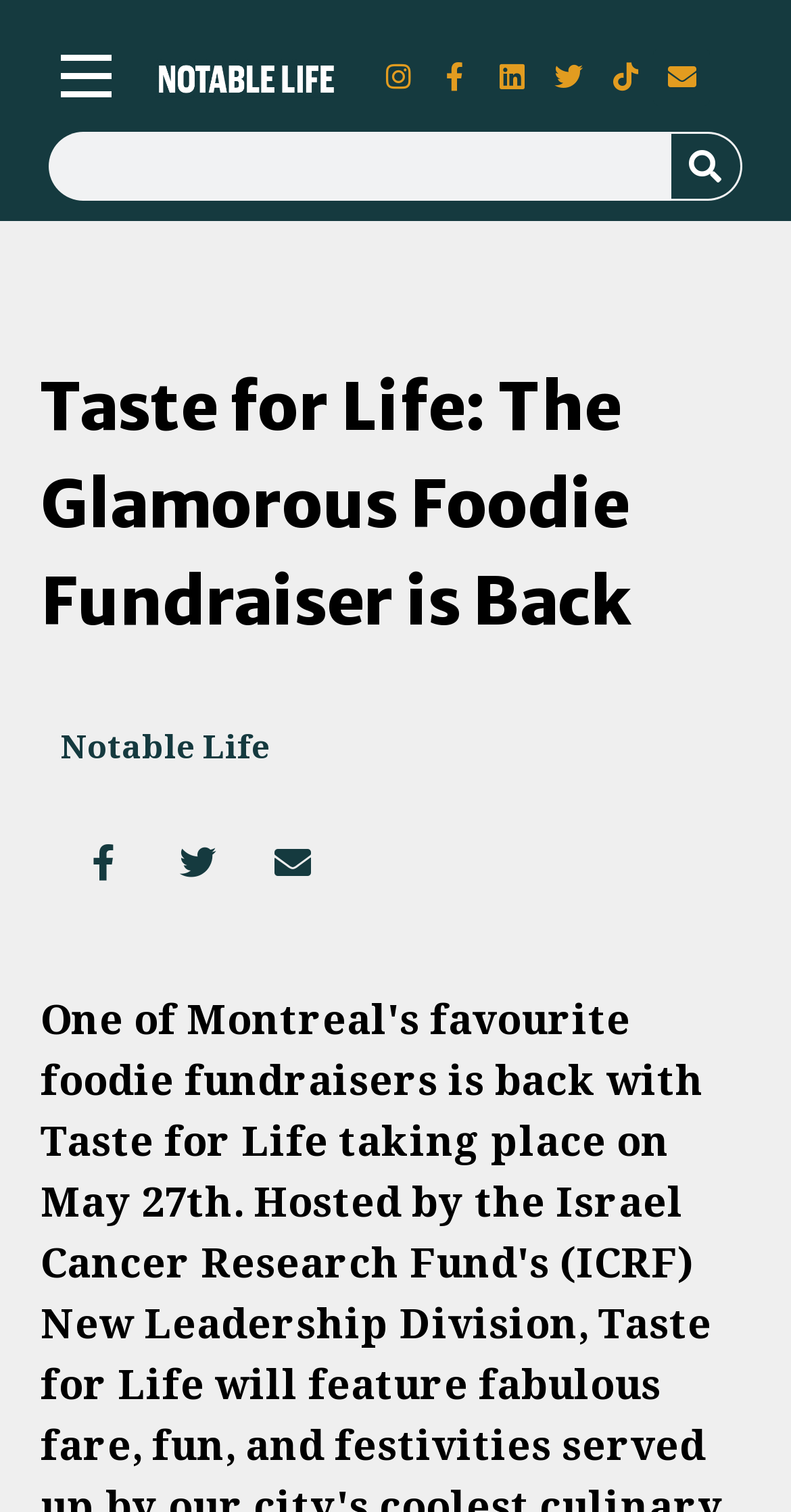Identify the bounding box coordinates for the element that needs to be clicked to fulfill this instruction: "Visit Notable Life". Provide the coordinates in the format of four float numbers between 0 and 1: [left, top, right, bottom].

[0.077, 0.481, 0.668, 0.507]